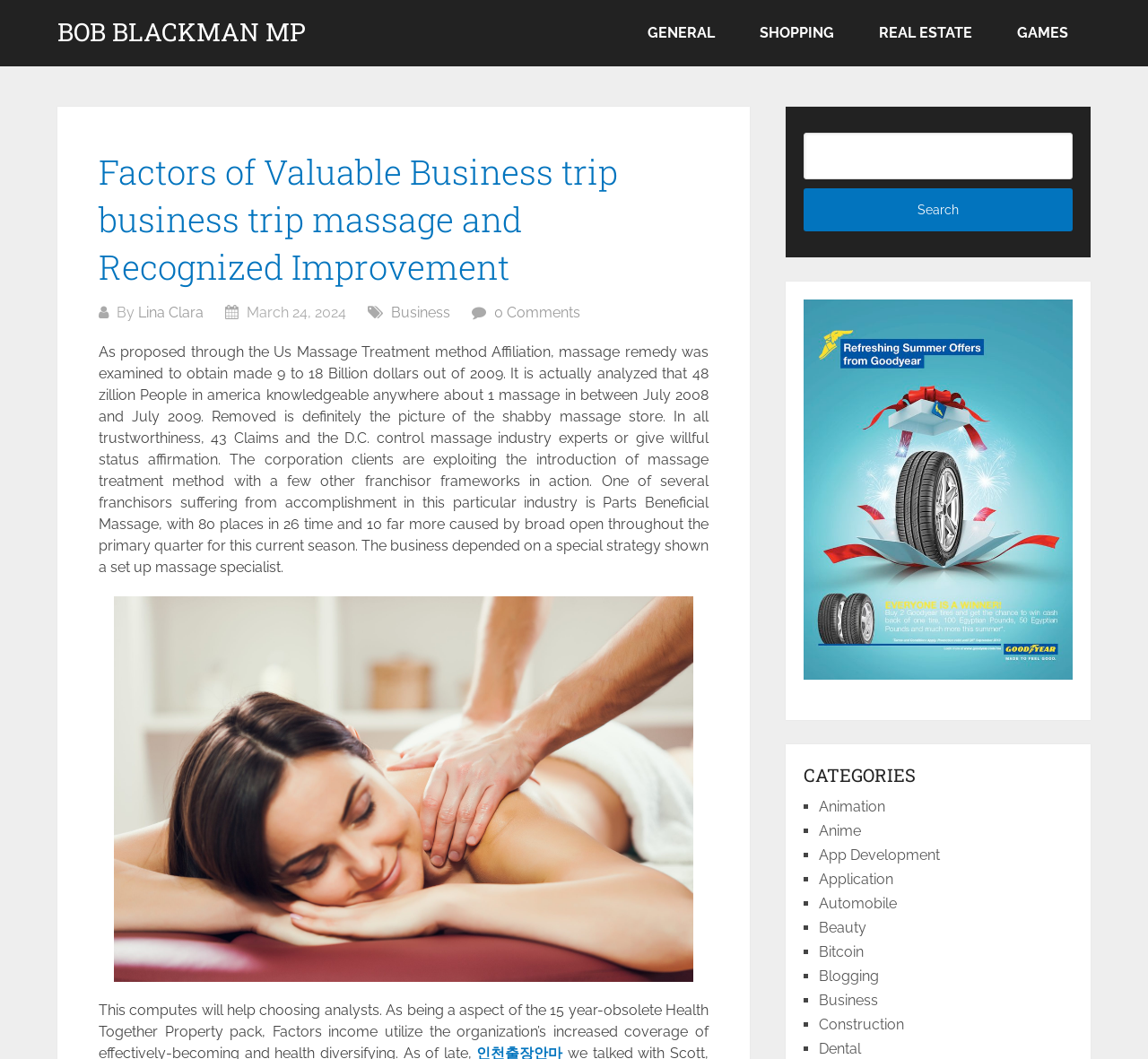Predict the bounding box coordinates for the UI element described as: "parent_node: Email * aria-describedby="email-notes" name="email"". The coordinates should be four float numbers between 0 and 1, presented as [left, top, right, bottom].

None